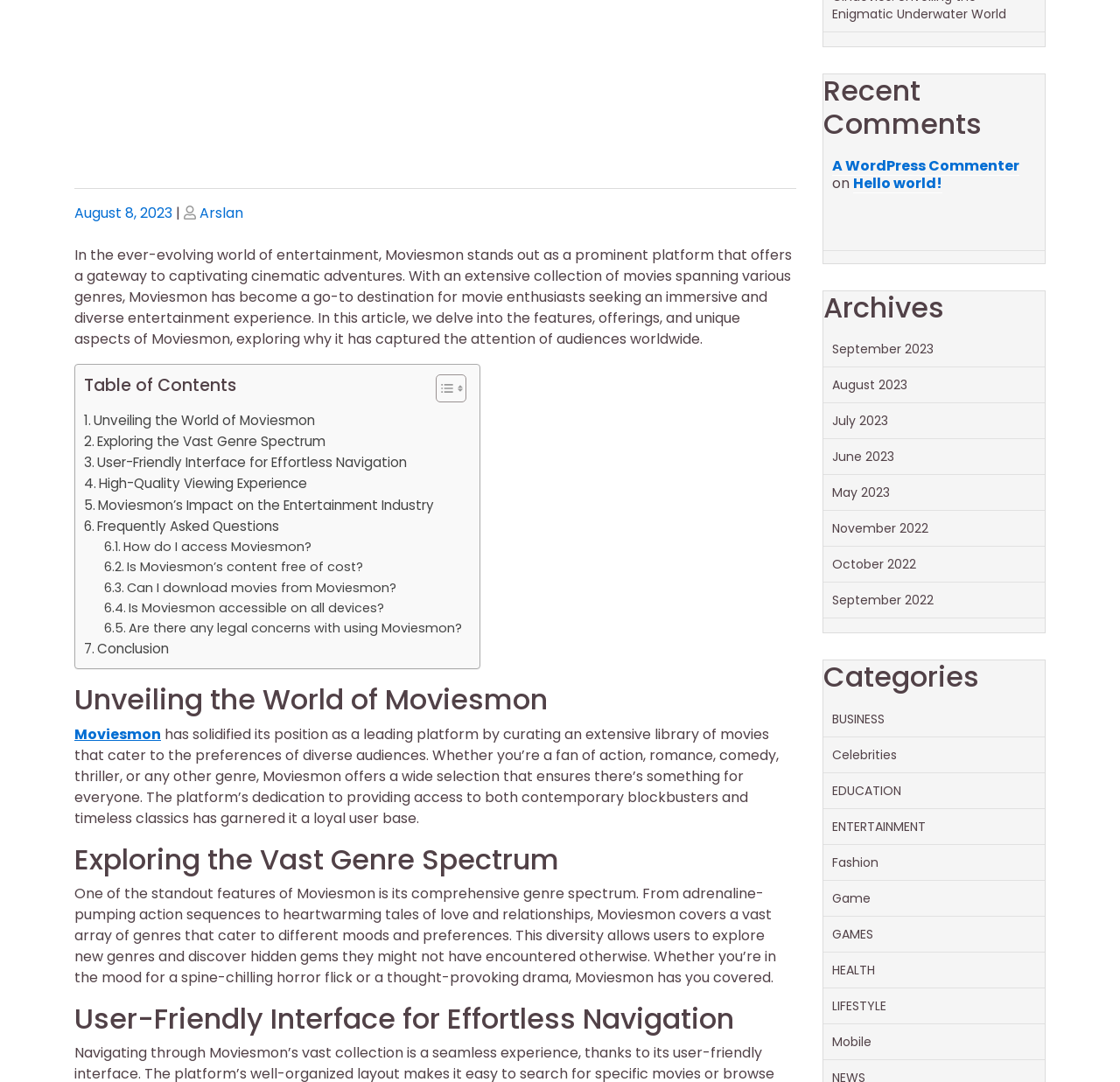Find and provide the bounding box coordinates for the UI element described with: "HEALTH".

[0.743, 0.888, 0.781, 0.904]